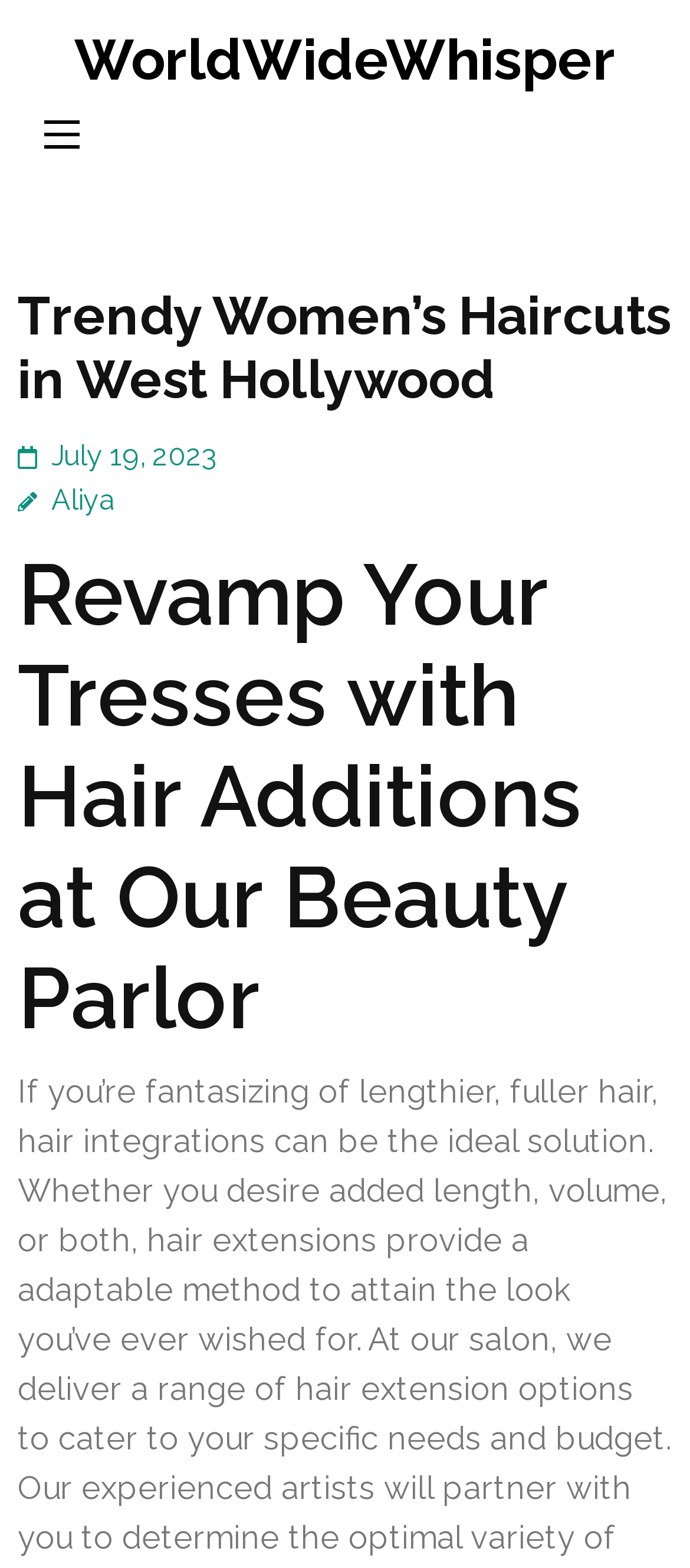What is the bounding box coordinate of the WorldWideWhisper link?
Provide an in-depth answer to the question, covering all aspects.

I found the bounding box coordinate by looking at the link element with the text 'WorldWideWhisper' and its corresponding bounding box coordinates.